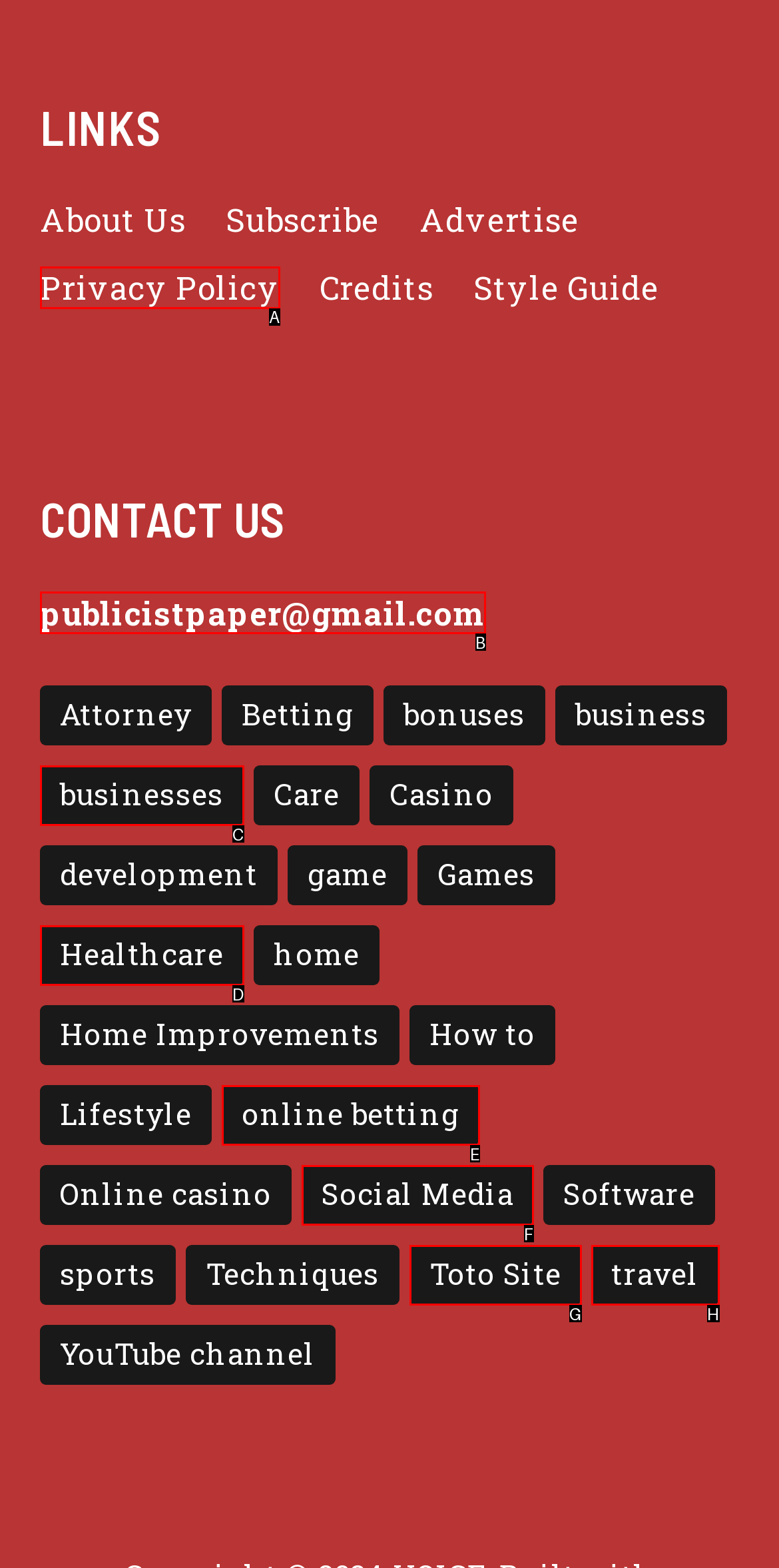Which HTML element fits the description: Social Media? Respond with the letter of the appropriate option directly.

F